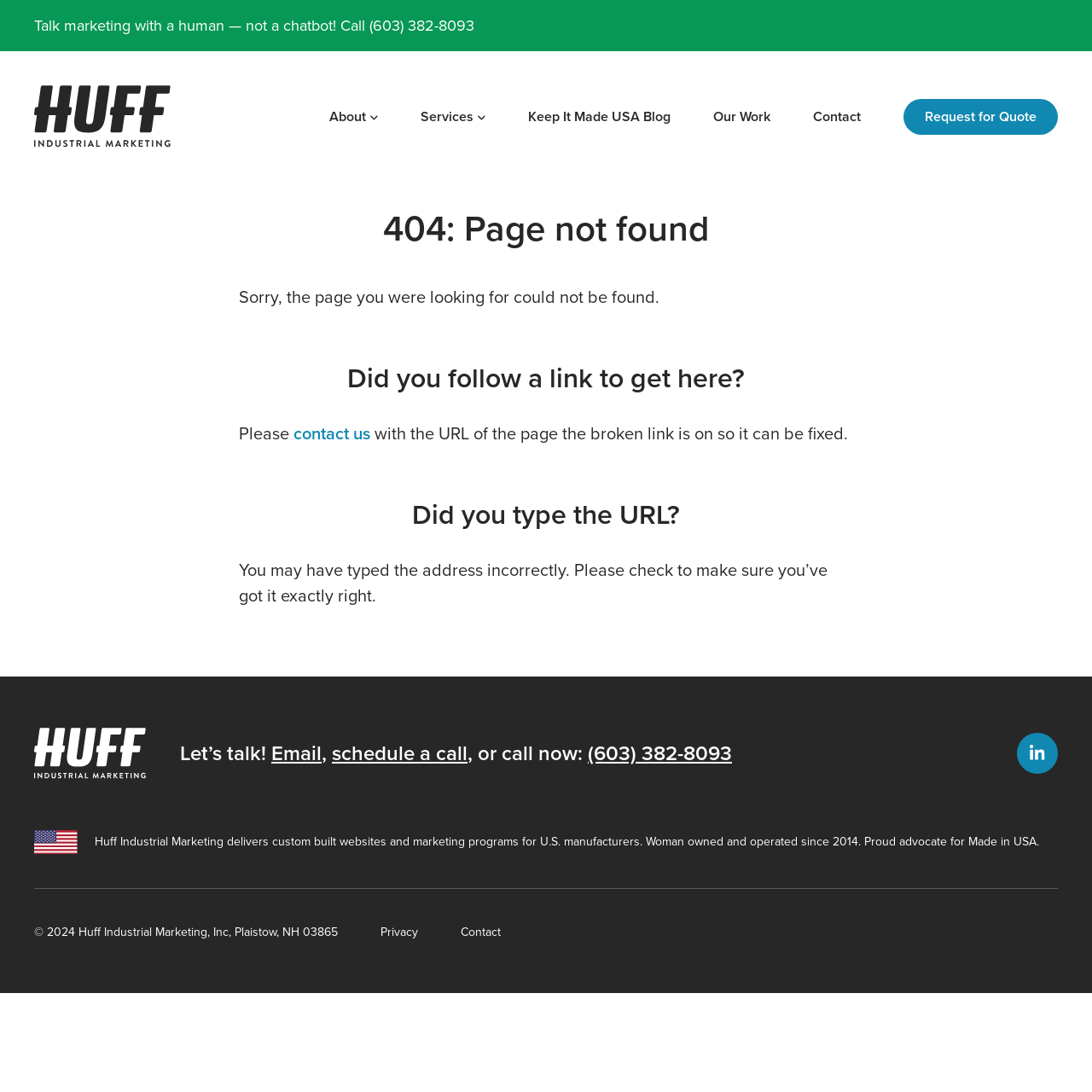What is the company name?
Refer to the image and give a detailed response to the question.

The company name is obtained from the top-left corner of the webpage, where it is written as 'Huff Industrial Marketing' in a static text element.